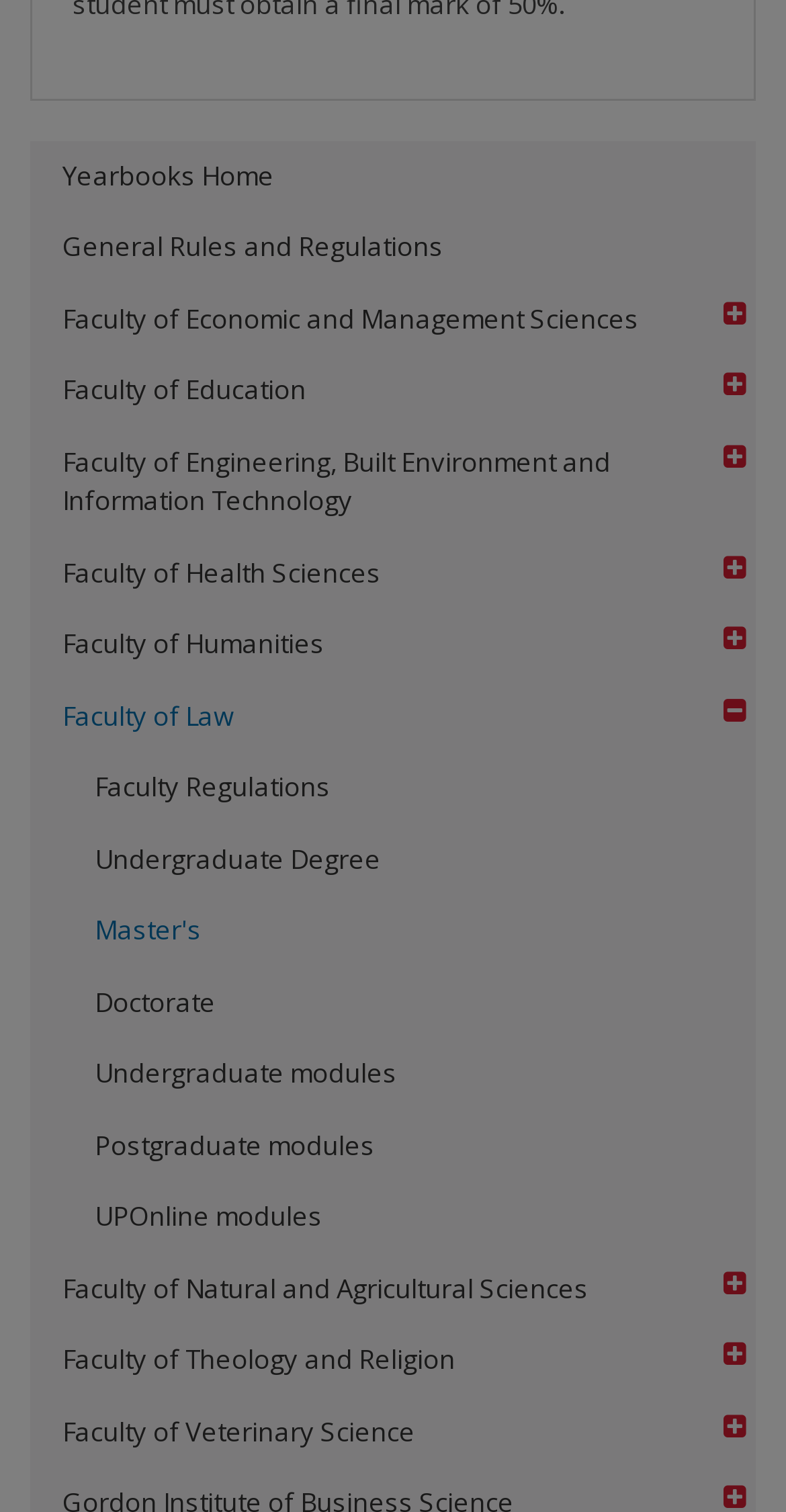Please answer the following question using a single word or phrase: 
What is the first faculty listed?

Faculty of Economic and Management Sciences